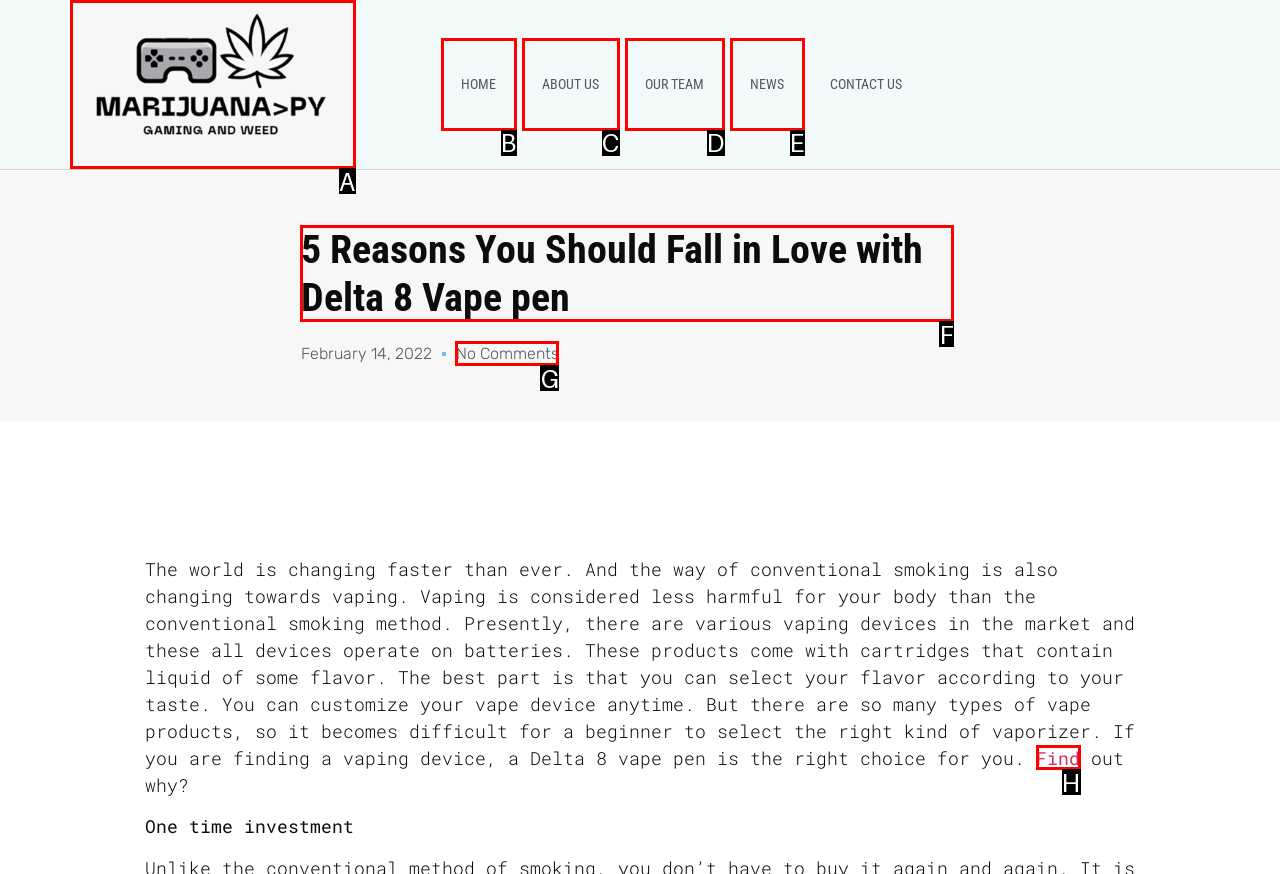From the options shown in the screenshot, tell me which lettered element I need to click to complete the task: Read the article title.

F